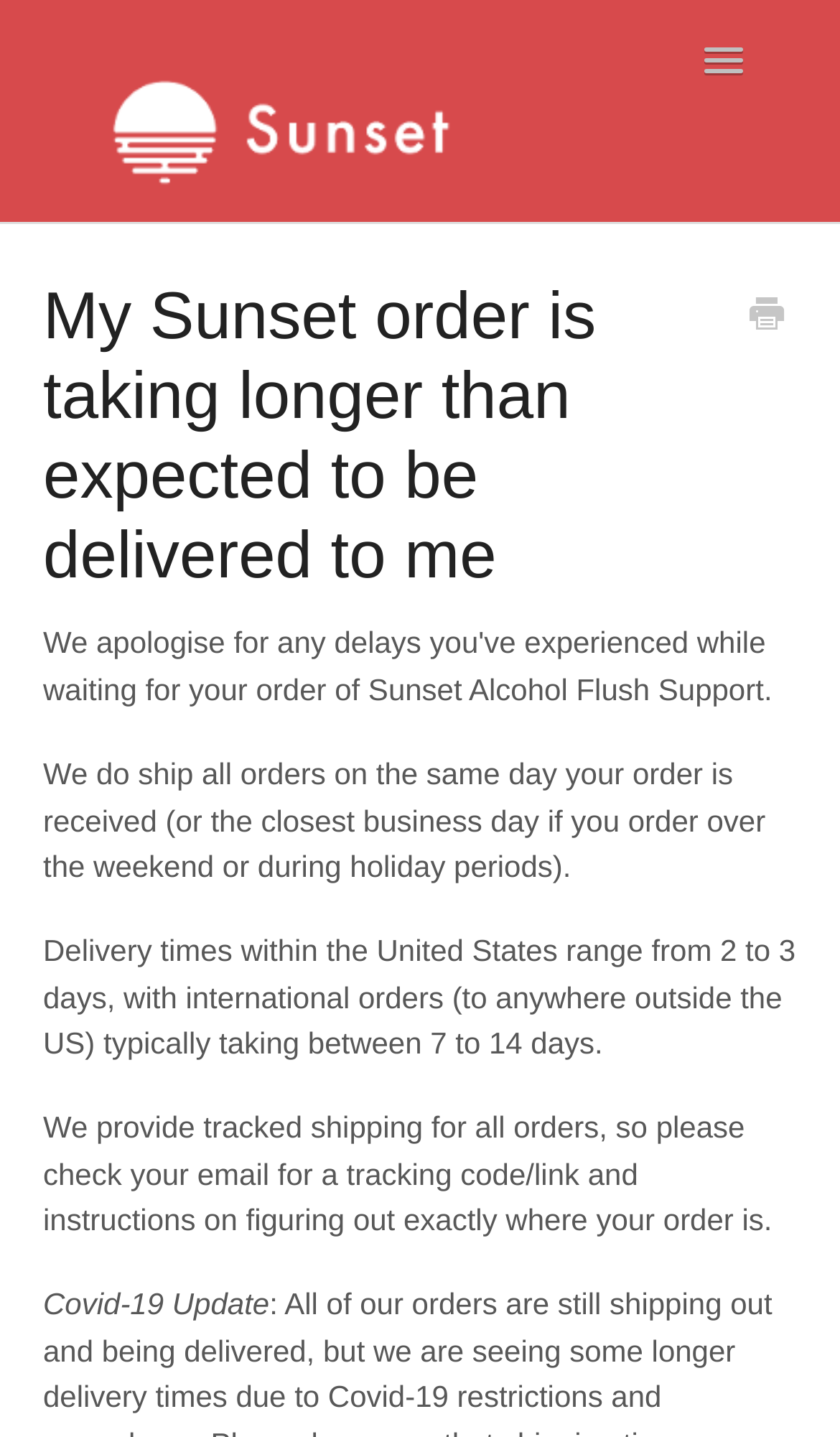Locate the bounding box coordinates of the clickable part needed for the task: "go to Sunset Online Help".

[0.051, 0.0, 0.705, 0.155]